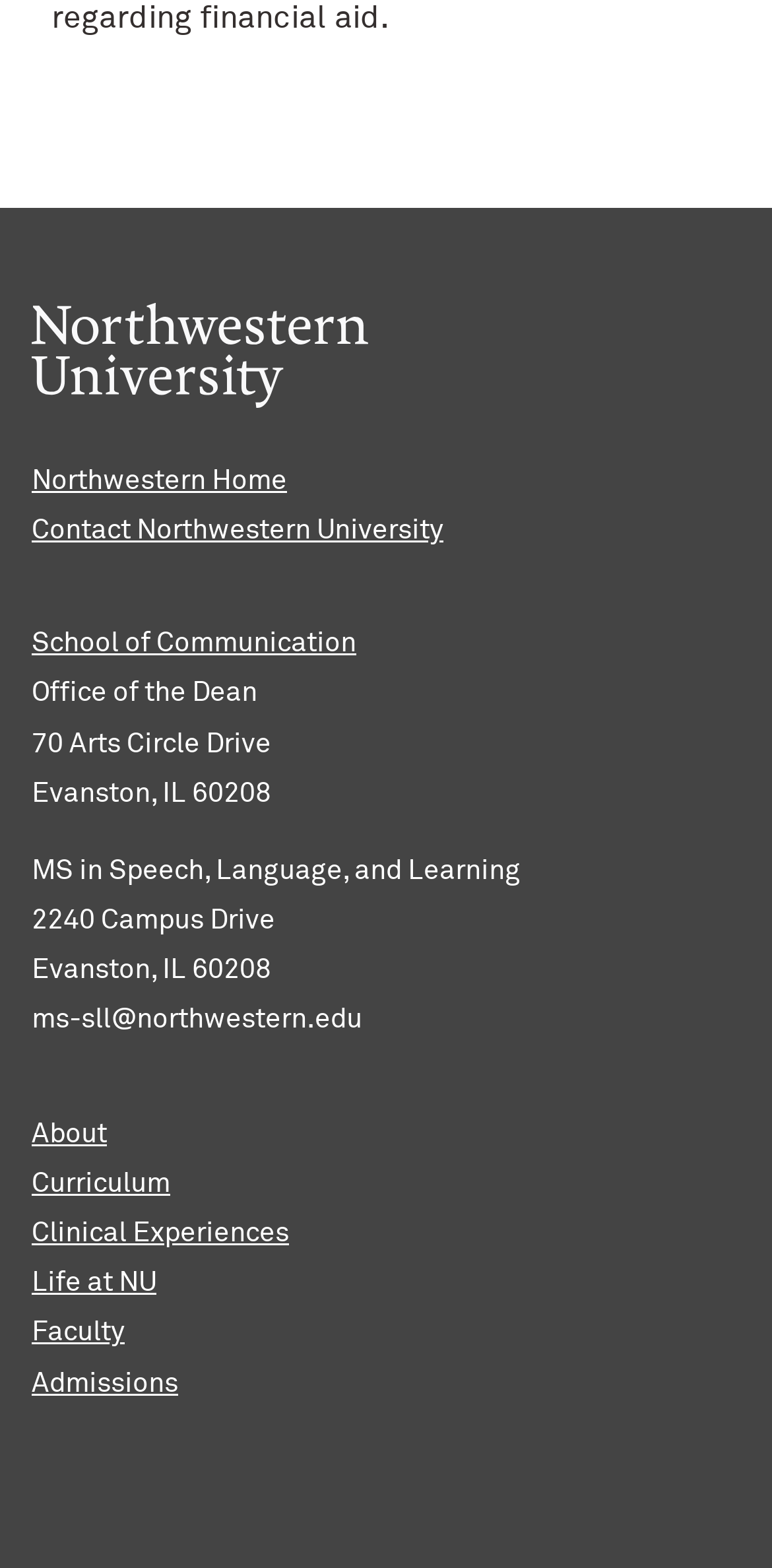What is the email address of the MS in Speech, Language, and Learning program?
Please give a detailed and elaborate explanation in response to the question.

The email address of the MS in Speech, Language, and Learning program can be found in the static text element on the page, which contains the email address 'ms-sll@northwestern.edu'.